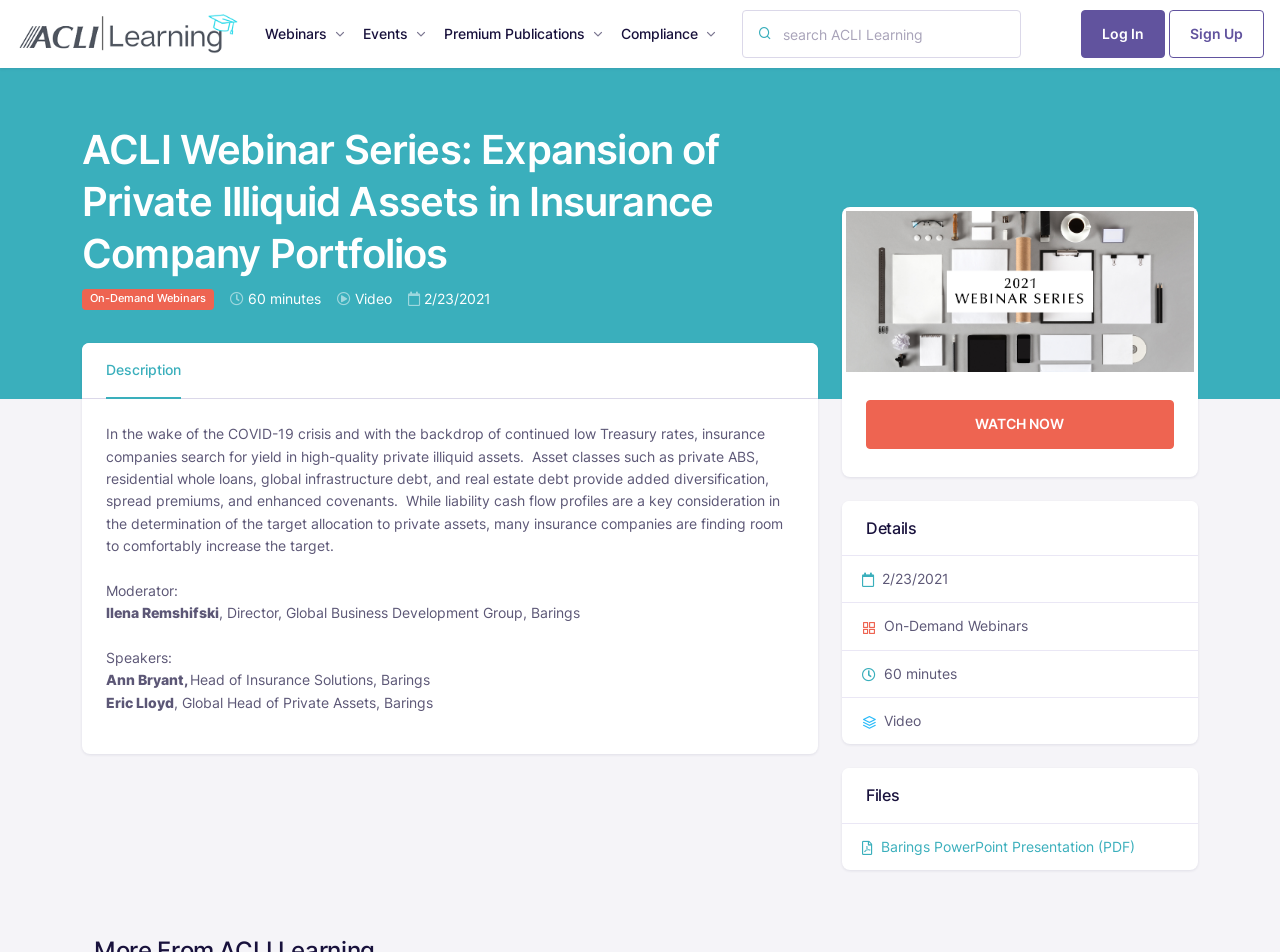Please indicate the bounding box coordinates of the element's region to be clicked to achieve the instruction: "Search for something on ACLI Learning". Provide the coordinates as four float numbers between 0 and 1, i.e., [left, top, right, bottom].

[0.58, 0.011, 0.798, 0.061]